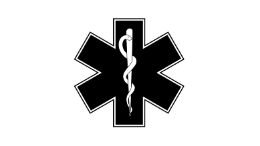Describe all the elements in the image with great detail.

The image features the "Star of Life," a recognized symbol representing emergency medical services (EMS) and the healthcare profession. This emblem showcases a blue, six-pointed star with a caduceus (a staff with two snakes entwined) at its center, which is traditionally associated with healing and medicine. The Star of Life signifies not only emergency medical assistance but also emphasizes the importance of patient care and health services. It is commonly displayed on ambulances, medical facilities, and related paraphernalia, symbolizing the commitment to providing urgent care and support in medical emergencies.